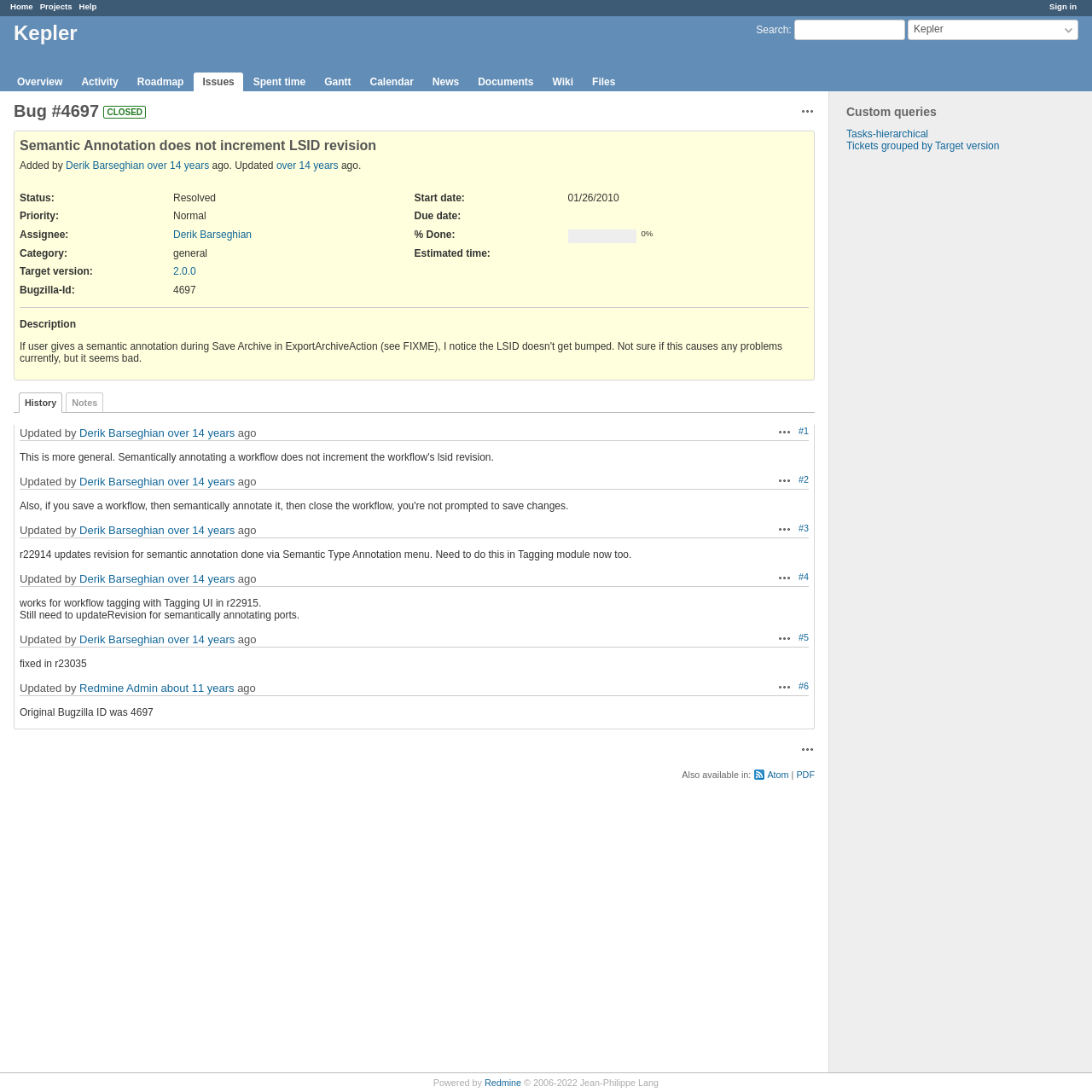Using the format (top-left x, top-left y, bottom-right x, bottom-right y), and given the element description, identify the bounding box coordinates within the screenshot: Terms of Use

None